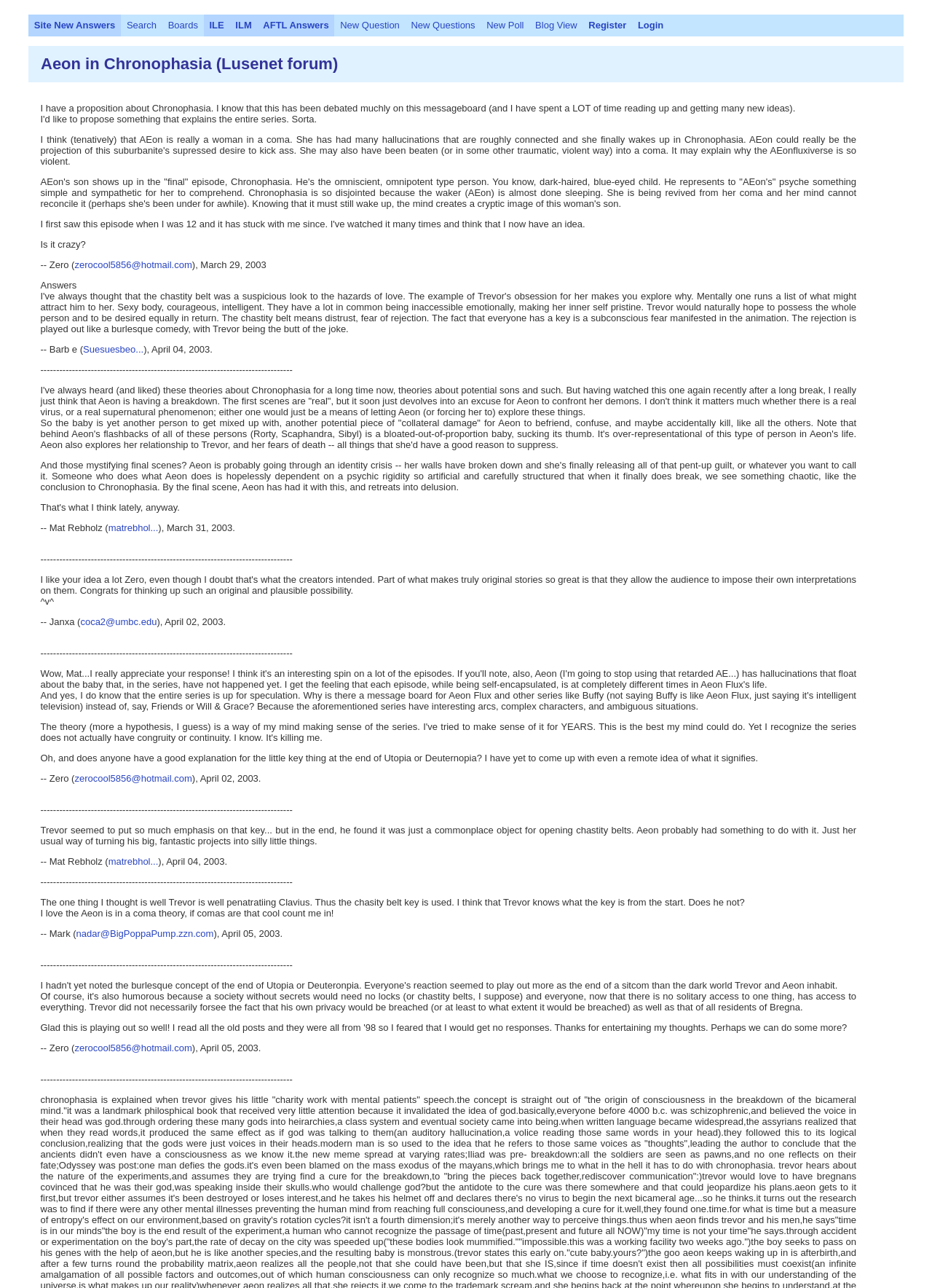Determine the bounding box coordinates for the element that should be clicked to follow this instruction: "Click the DONATE link". The coordinates should be given as four float numbers between 0 and 1, in the format [left, top, right, bottom].

None